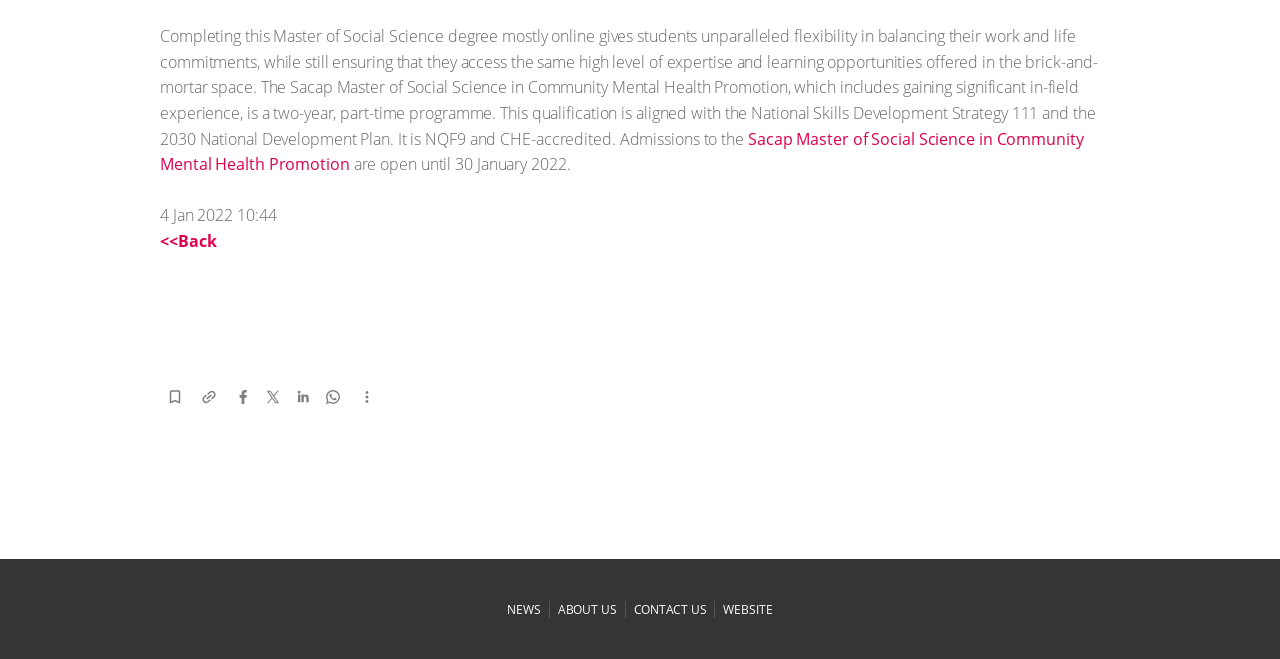Please specify the bounding box coordinates in the format (top-left x, top-left y, bottom-right x, bottom-right y), with all values as floating point numbers between 0 and 1. Identify the bounding box of the UI element described by: contact us

[0.495, 0.836, 0.552, 0.948]